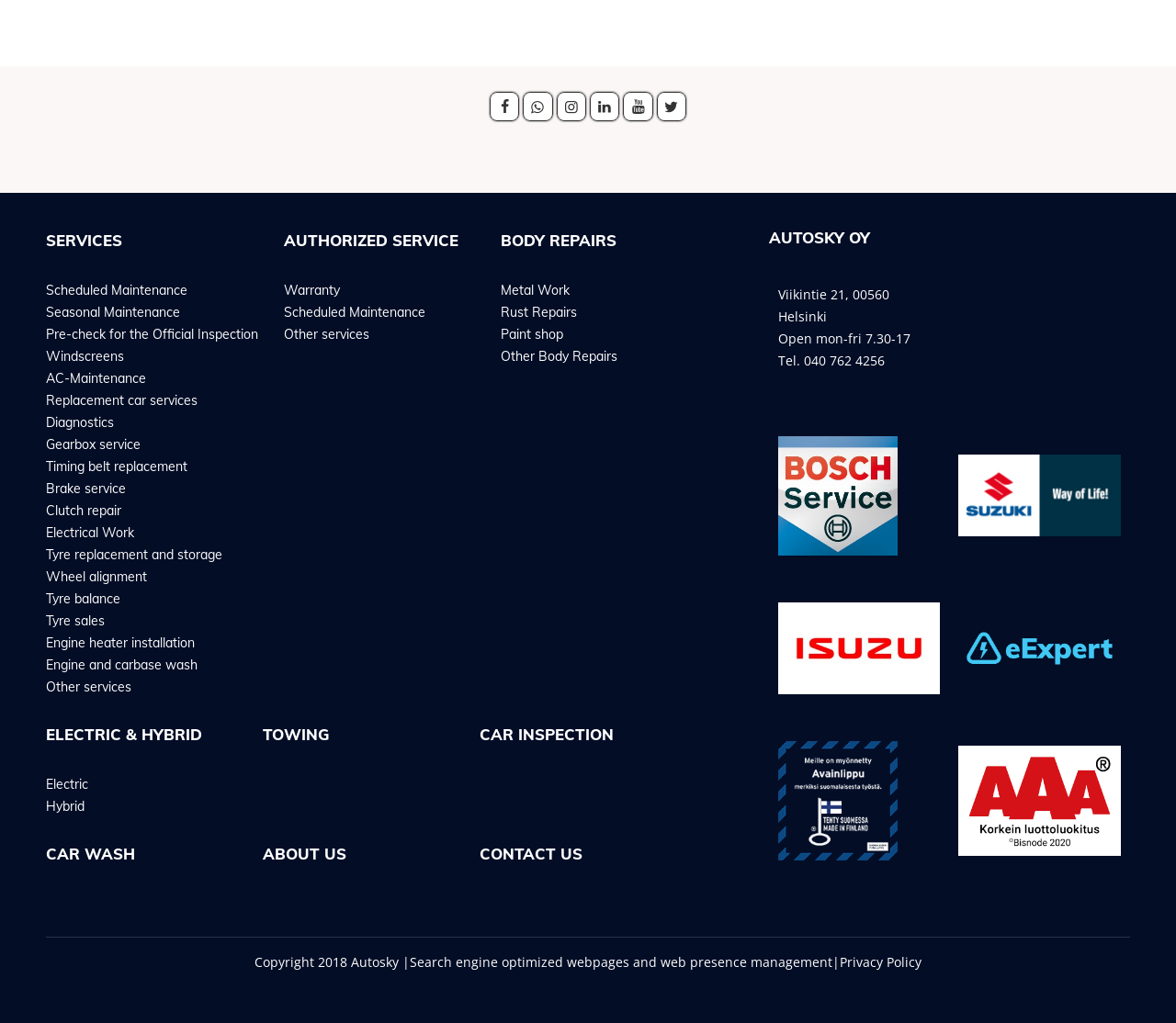Show the bounding box coordinates of the element that should be clicked to complete the task: "Click on SERVICES".

[0.039, 0.225, 0.225, 0.246]